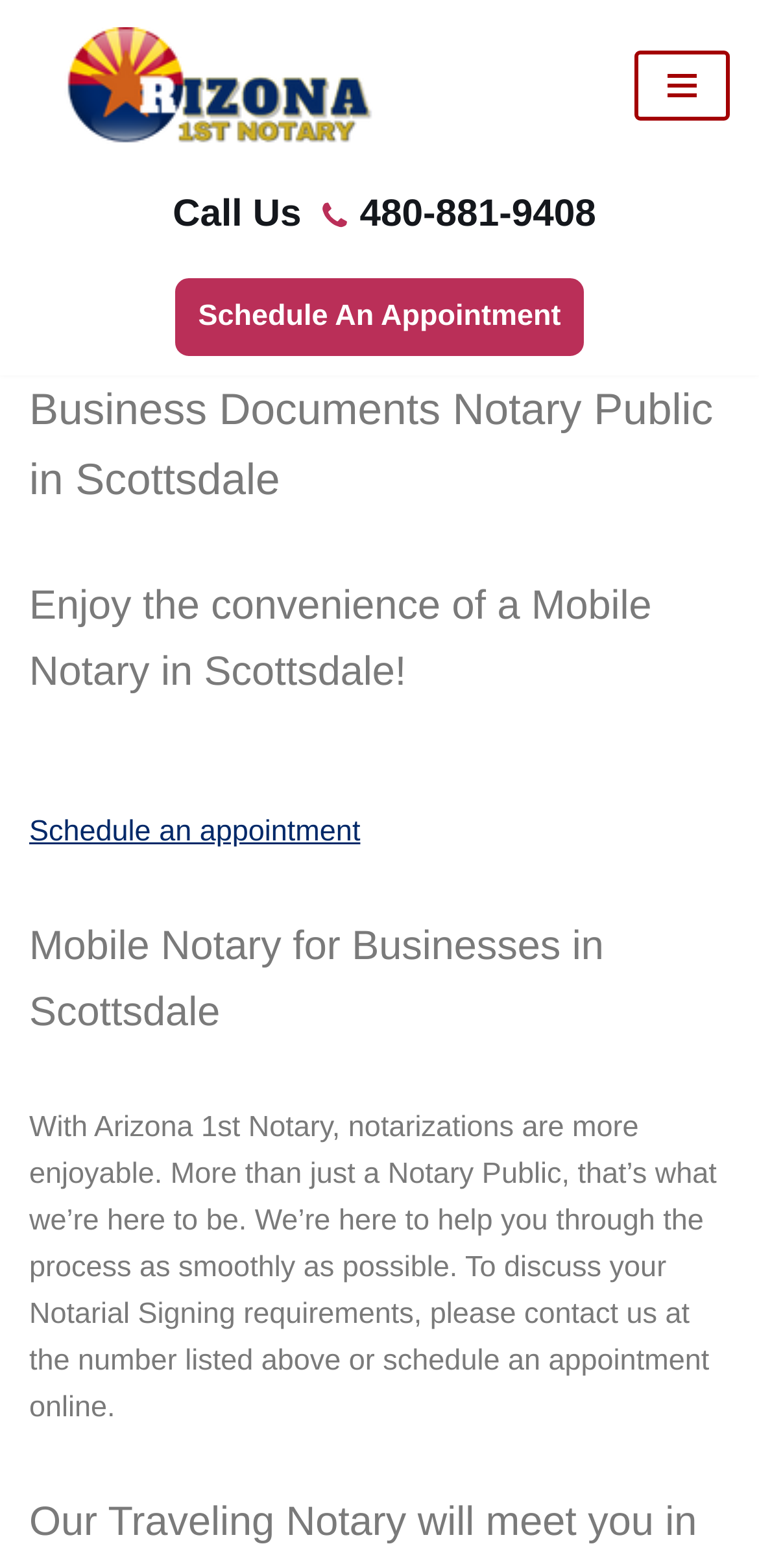How can I schedule an appointment?
Look at the image and respond with a single word or a short phrase.

Online or by calling